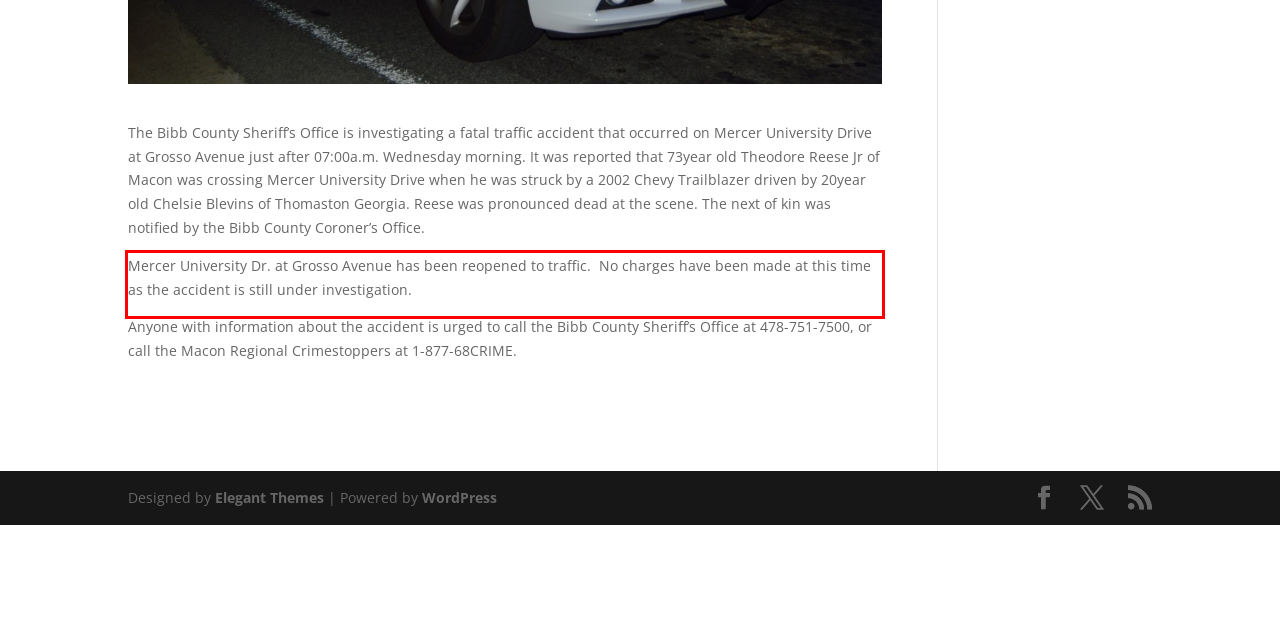Please examine the webpage screenshot containing a red bounding box and use OCR to recognize and output the text inside the red bounding box.

Mercer University Dr. at Grosso Avenue has been reopened to traffic. No charges have been made at this time as the accident is still under investigation.